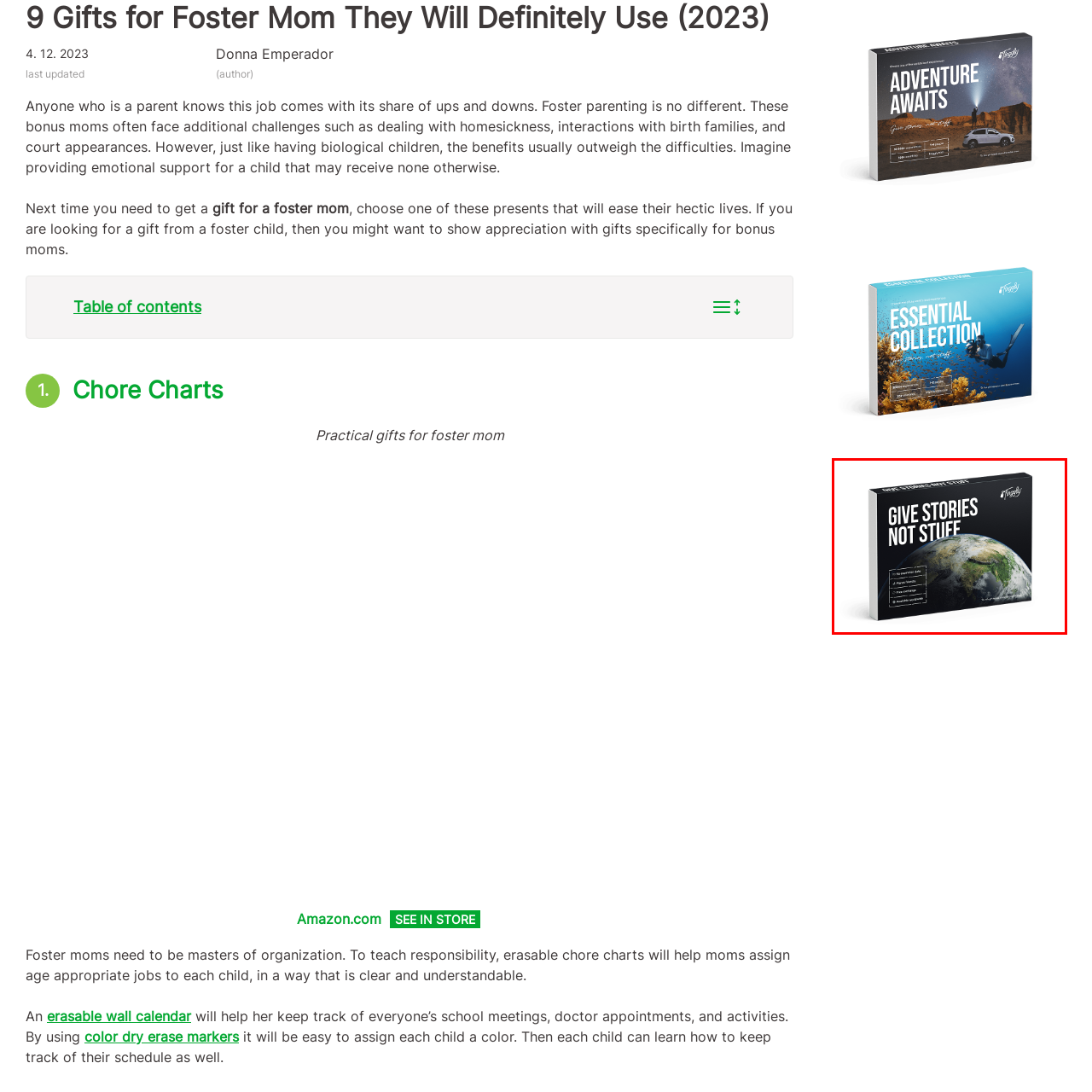What is the color of the text on the gift box?
Concentrate on the image bordered by the red bounding box and offer a comprehensive response based on the image details.

The caption describes the design of the gift box as 'sleek, black design with white text', indicating that the text on the gift box is white.